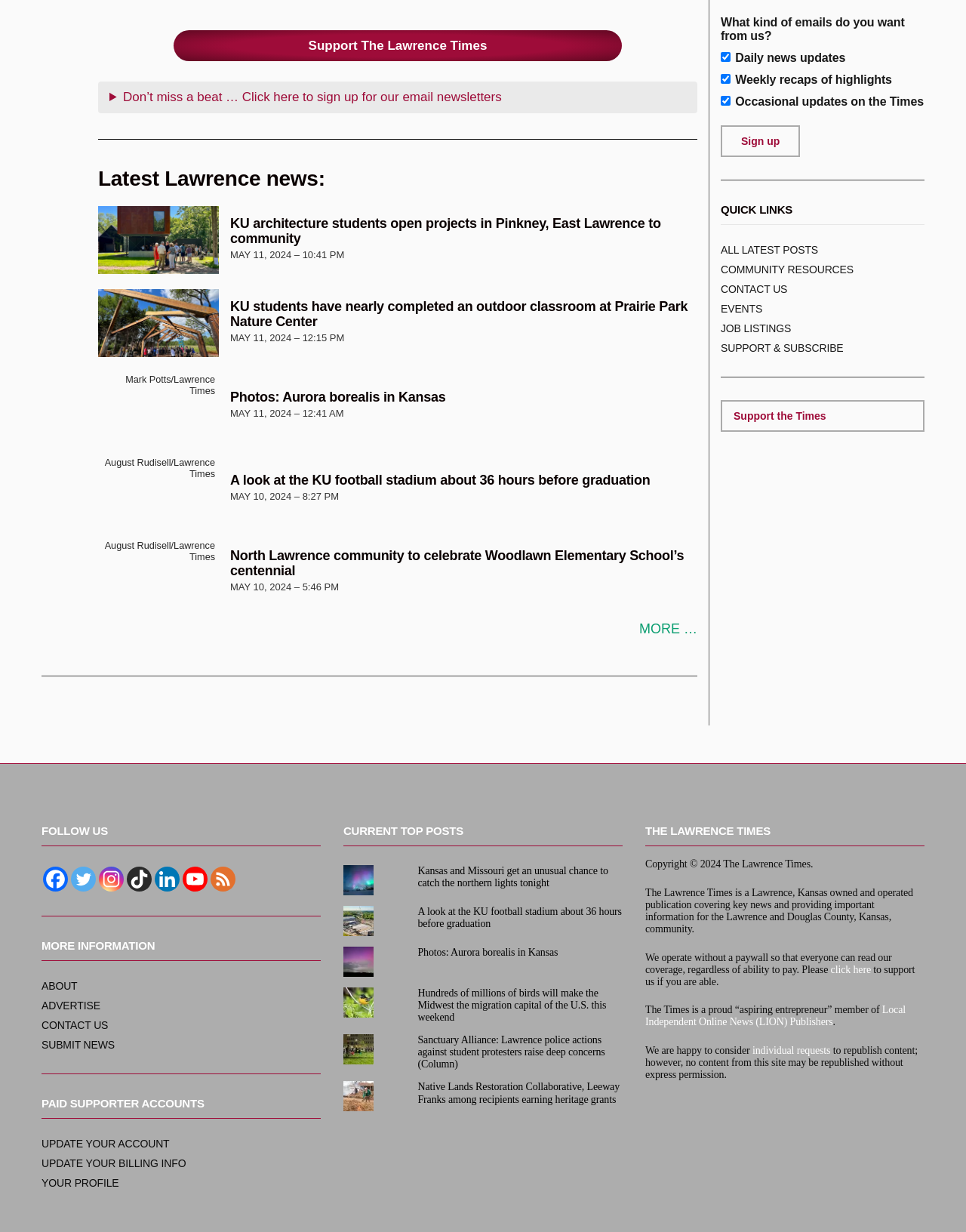Identify the bounding box coordinates of the specific part of the webpage to click to complete this instruction: "Sign up for newsletters".

[0.746, 0.102, 0.828, 0.127]